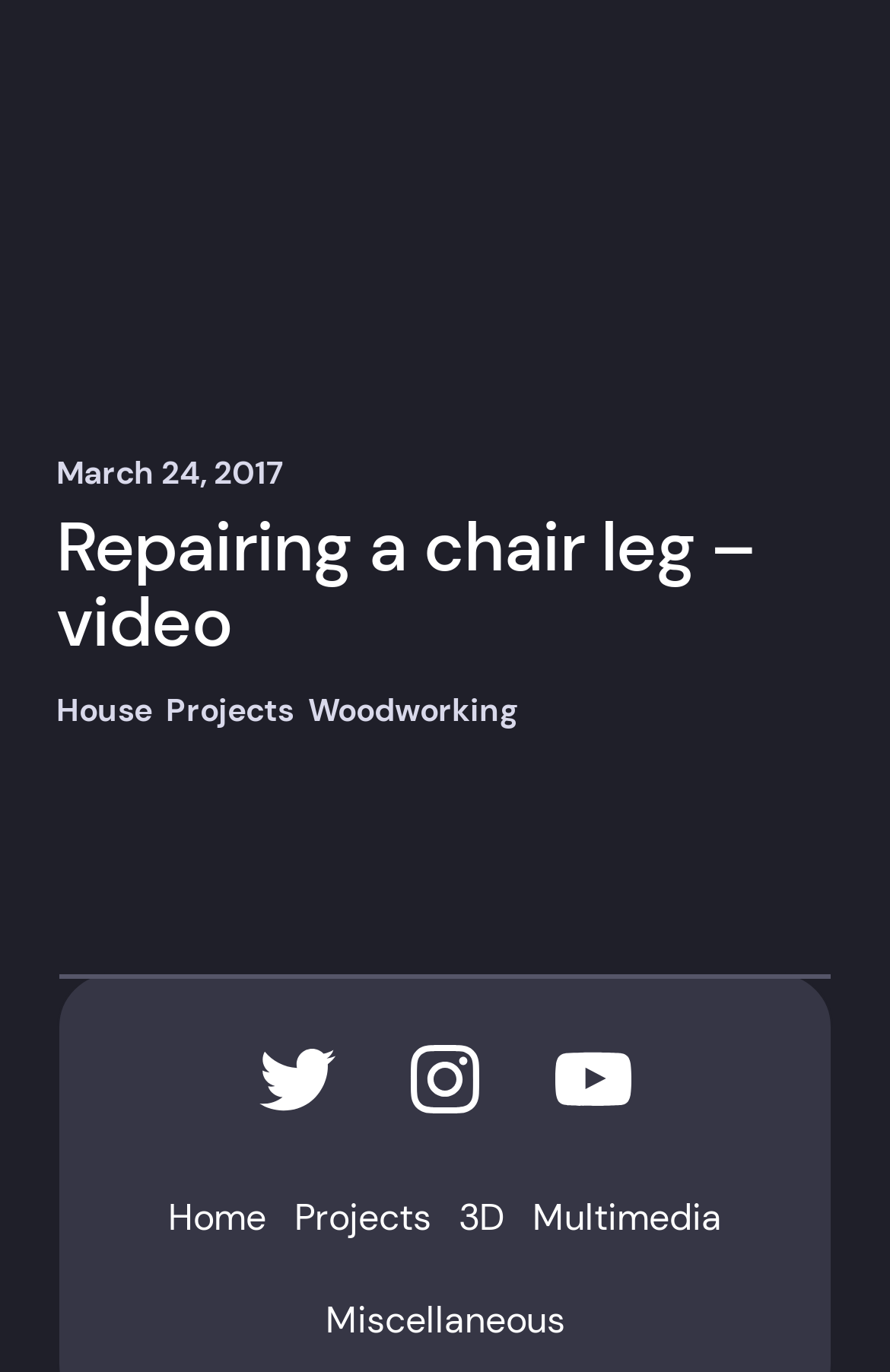Please pinpoint the bounding box coordinates for the region I should click to adhere to this instruction: "go to the 'House' page".

[0.063, 0.501, 0.171, 0.532]